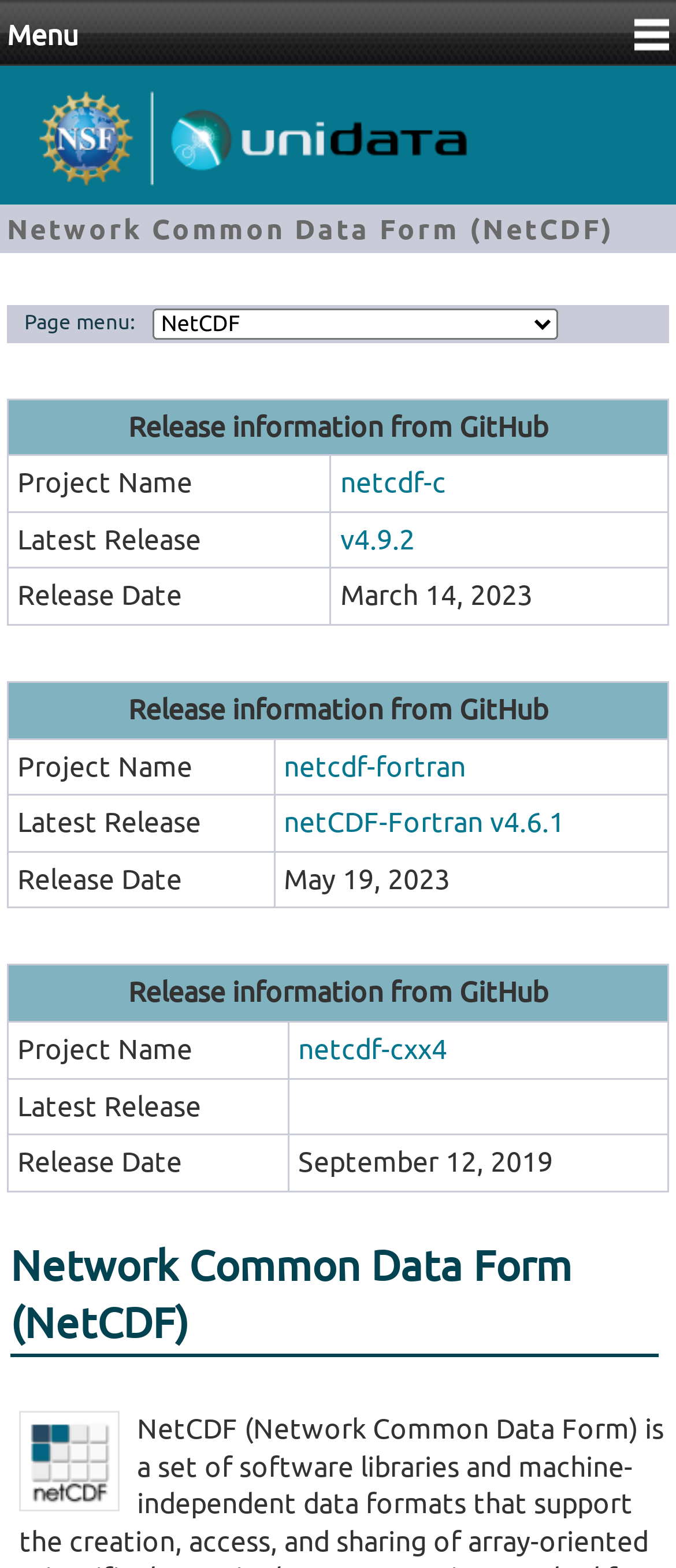Please identify the coordinates of the bounding box for the clickable region that will accomplish this instruction: "Click the 'Home' link".

[0.026, 0.107, 0.723, 0.127]